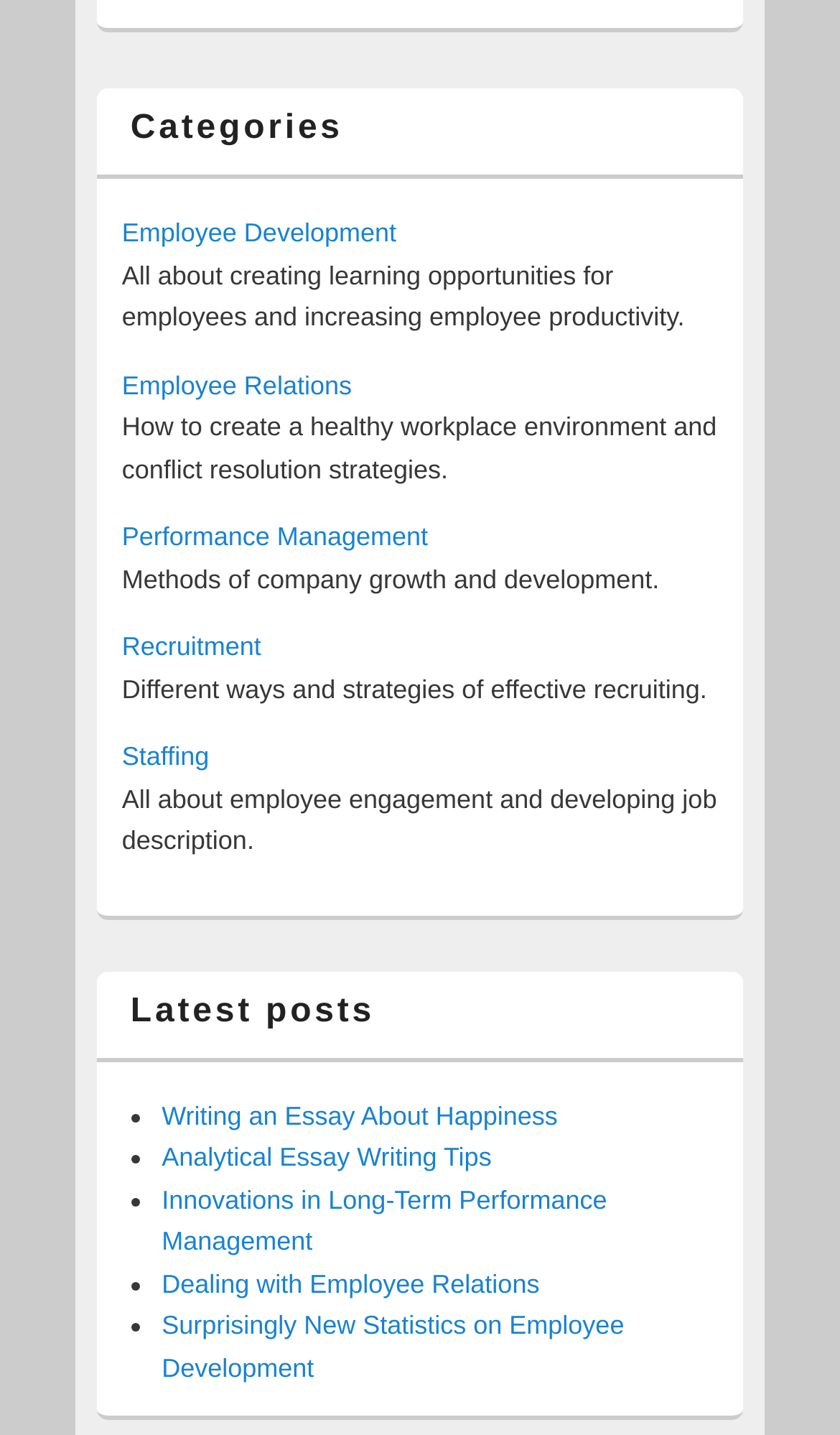What is the focus of the 'Performance Management' category?
Please ensure your answer is as detailed and informative as possible.

The webpage has a section with the heading 'Categories' which lists 'Performance Management' as one of the categories, and the corresponding static text describes it as 'Methods of company growth and development'.